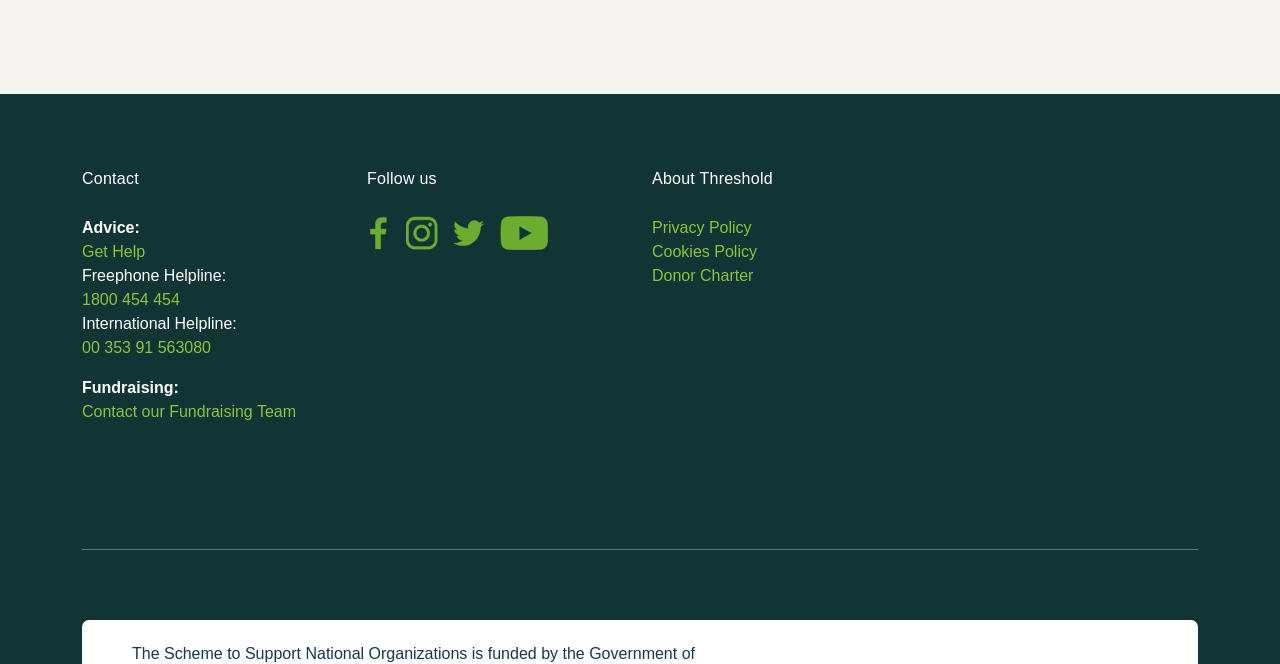Provide a one-word or brief phrase answer to the question:
What is the purpose of the 'Contact our Fundraising Team' link?

To contact the fundraising team